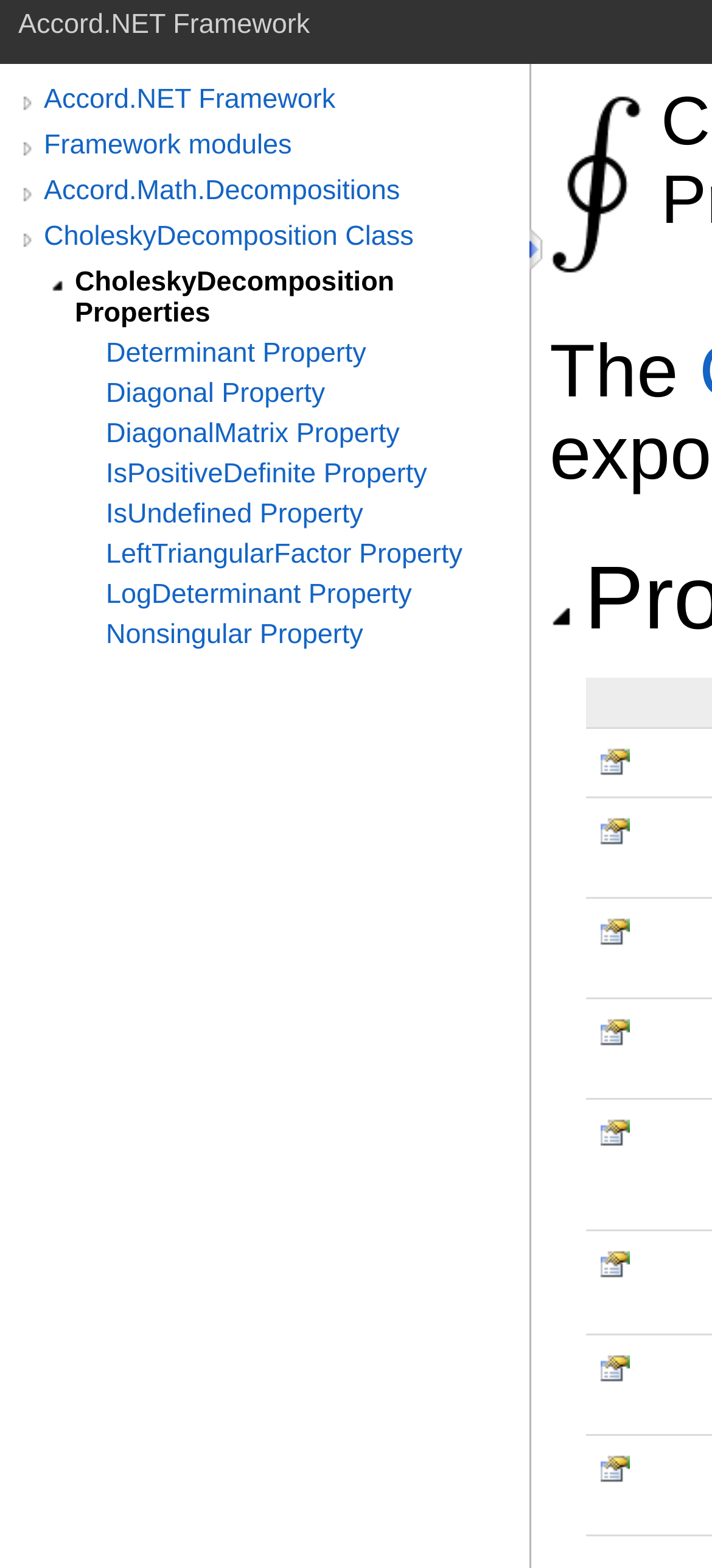Please indicate the bounding box coordinates of the element's region to be clicked to achieve the instruction: "Resize the page". Provide the coordinates as four float numbers between 0 and 1, i.e., [left, top, right, bottom].

[0.744, 0.146, 0.769, 0.172]